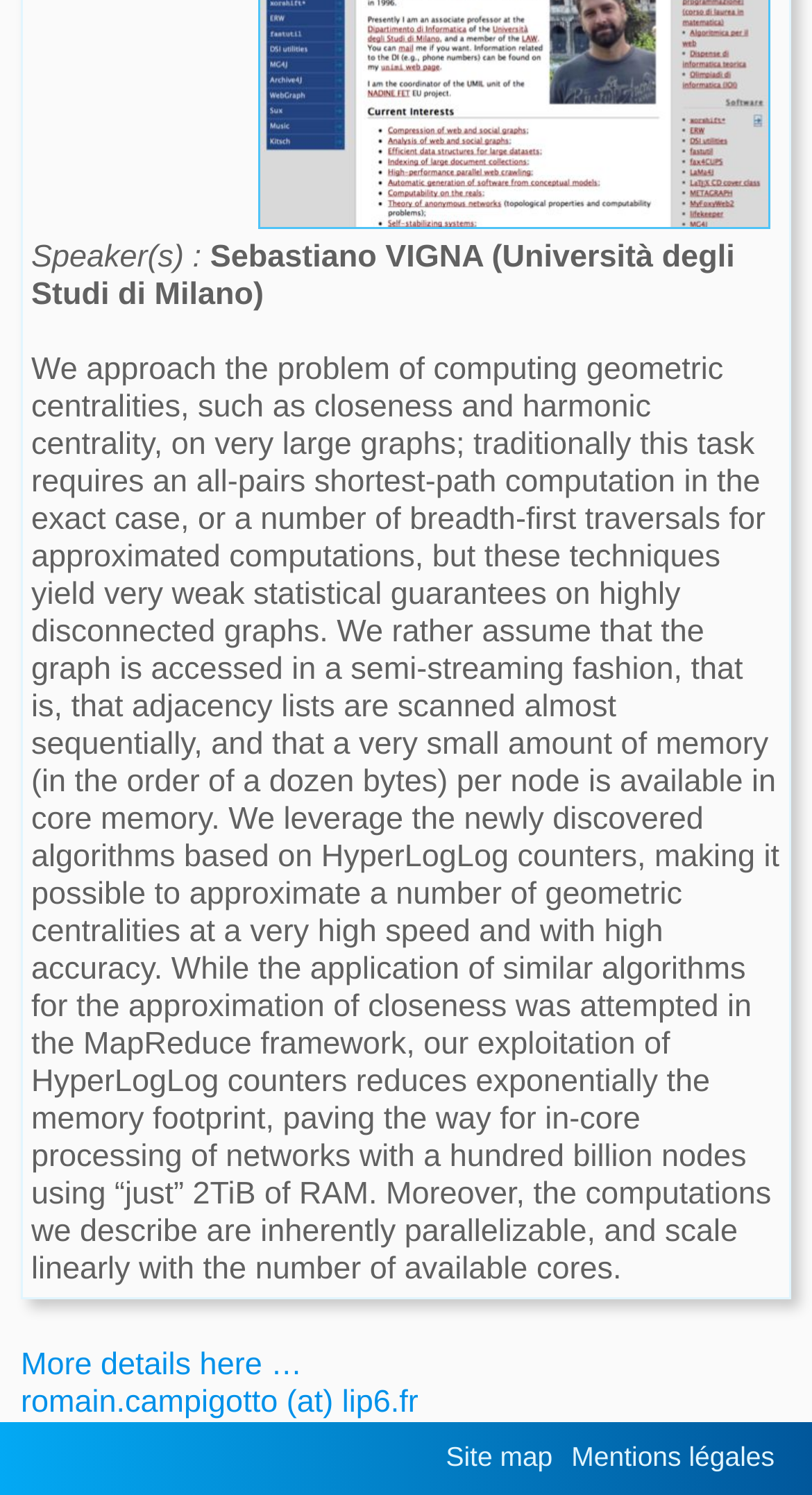Based on the provided description, "More details here …", find the bounding box of the corresponding UI element in the screenshot.

[0.026, 0.901, 0.372, 0.924]